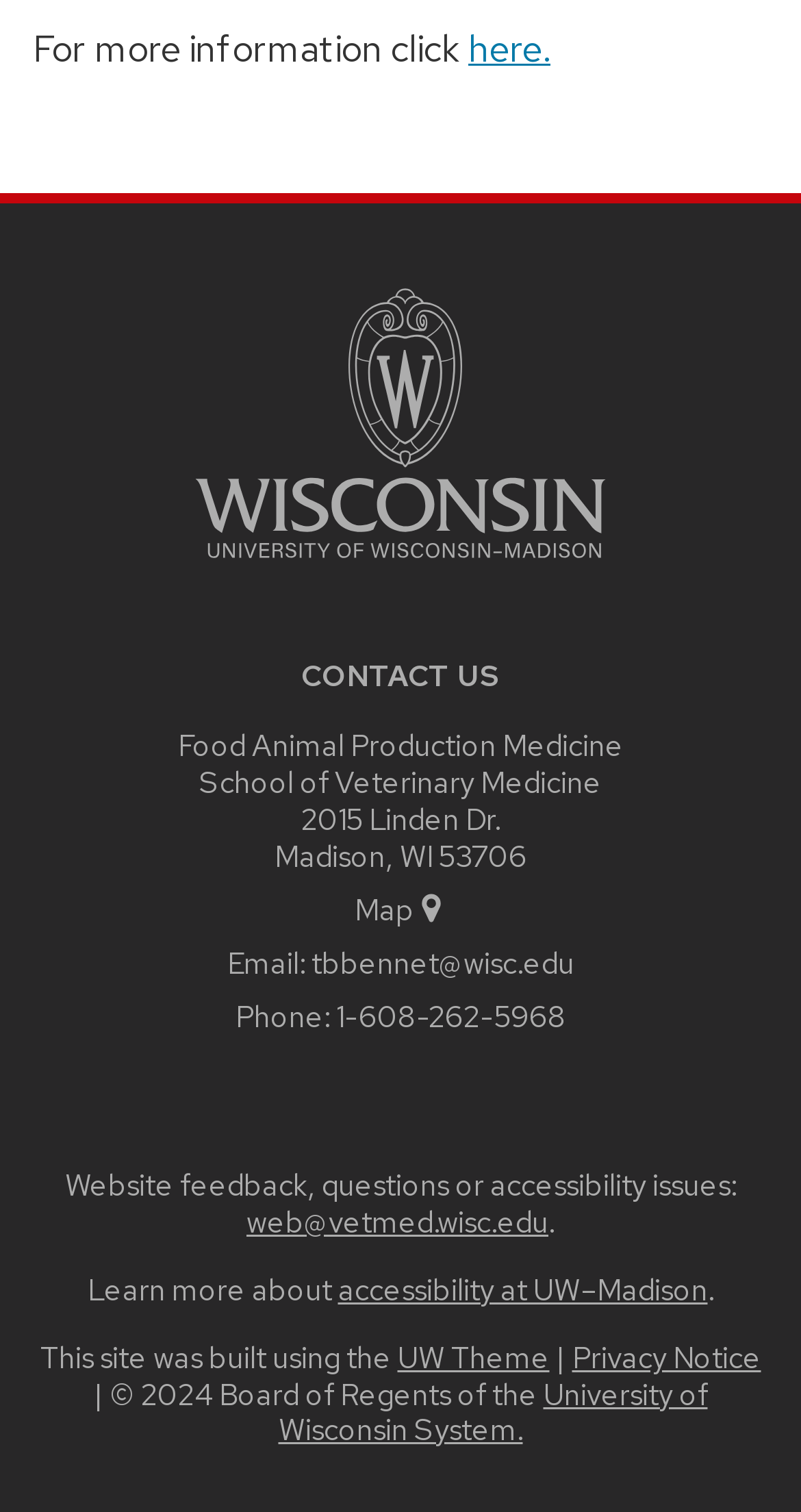Bounding box coordinates are given in the format (top-left x, top-left y, bottom-right x, bottom-right y). All values should be floating point numbers between 0 and 1. Provide the bounding box coordinate for the UI element described as: Map map marker

[0.442, 0.589, 0.558, 0.615]